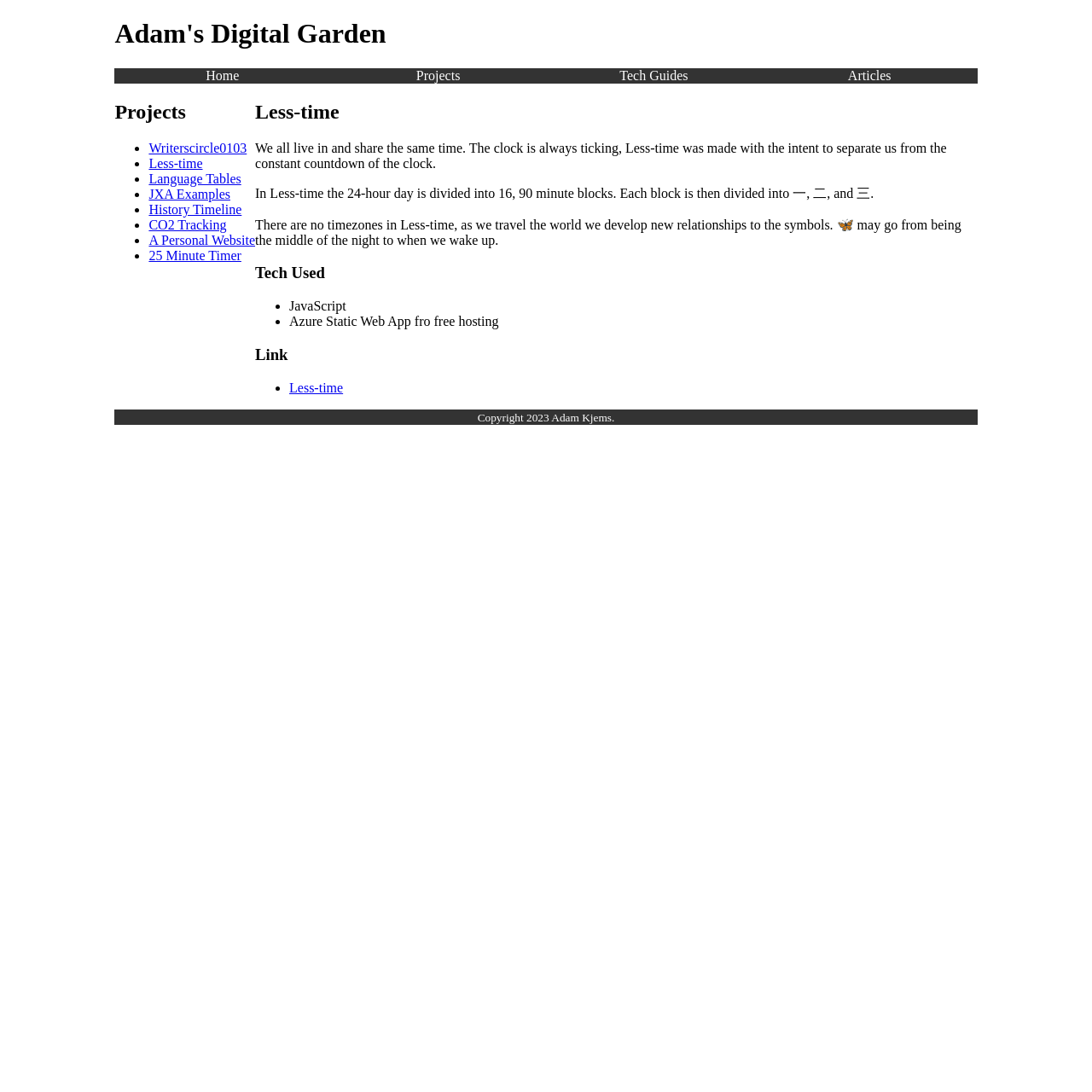Find the bounding box coordinates for the area that should be clicked to accomplish the instruction: "Click the 'GET STARTED' button".

None